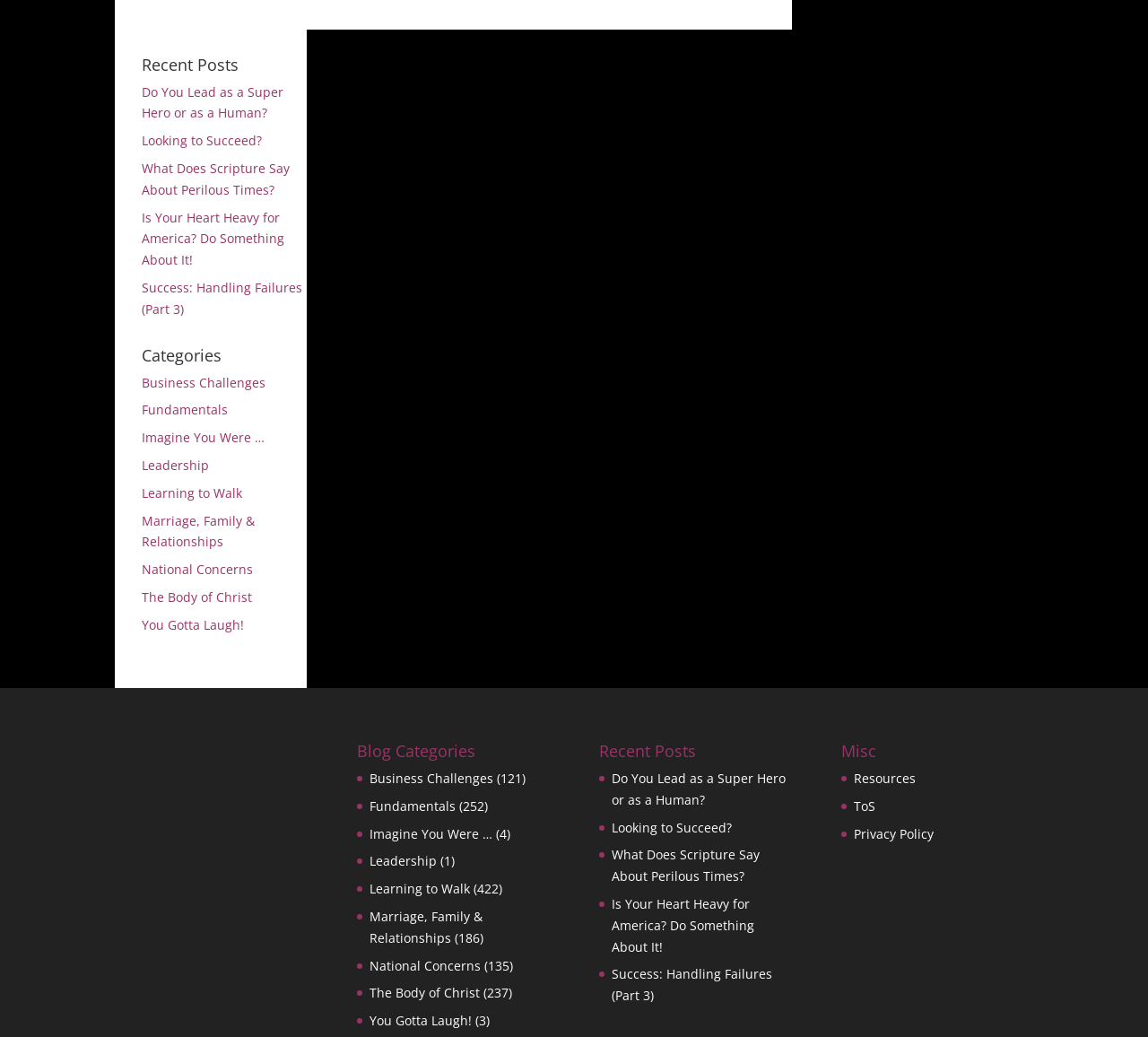Please find the bounding box coordinates for the clickable element needed to perform this instruction: "Read blog post 'Success: Handling Failures (Part 3)'".

[0.533, 0.931, 0.673, 0.968]